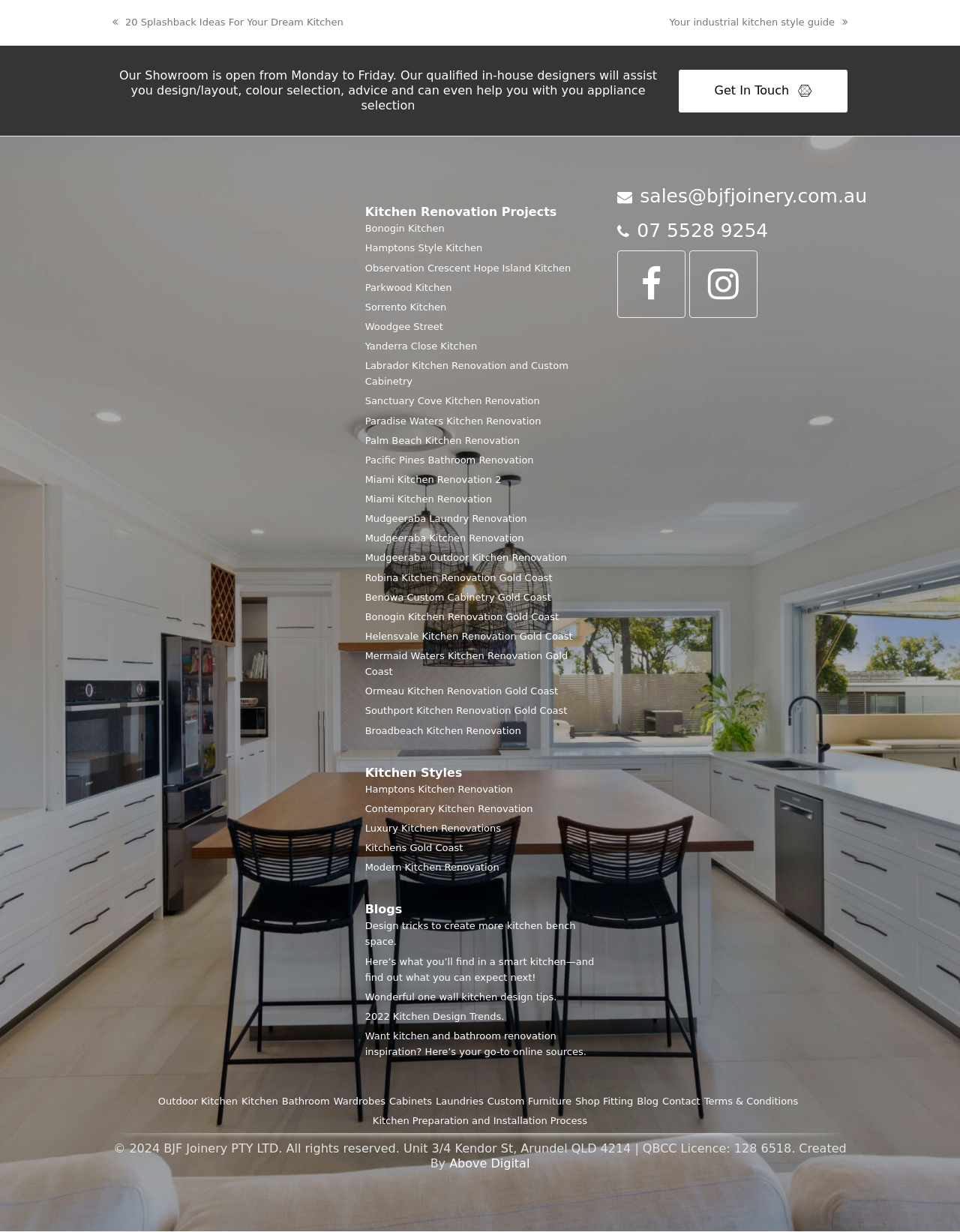Identify the coordinates of the bounding box for the element that must be clicked to accomplish the instruction: "Read 'Design tricks to create more kitchen bench space.' blog".

[0.38, 0.745, 0.62, 0.771]